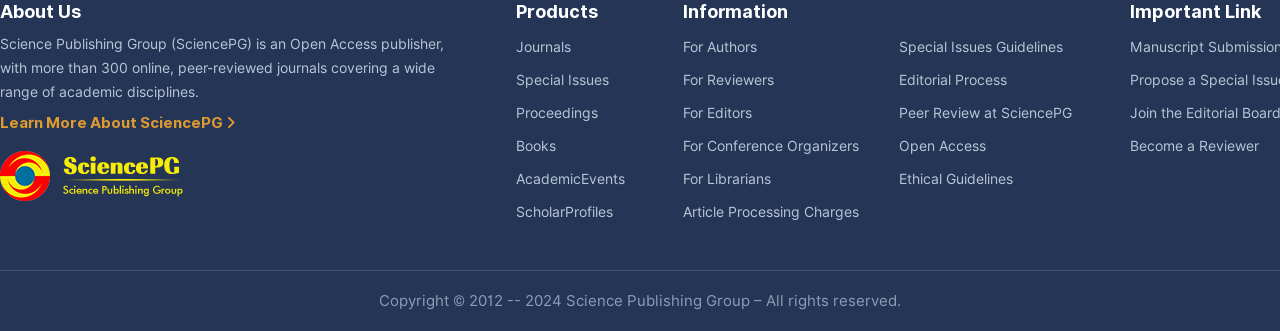What are the categories of publications on SciencePG?
Offer a detailed and full explanation in response to the question.

The webpage lists several categories of publications, including Journals, Special Issues, Proceedings, and Books, which are all types of academic publications.